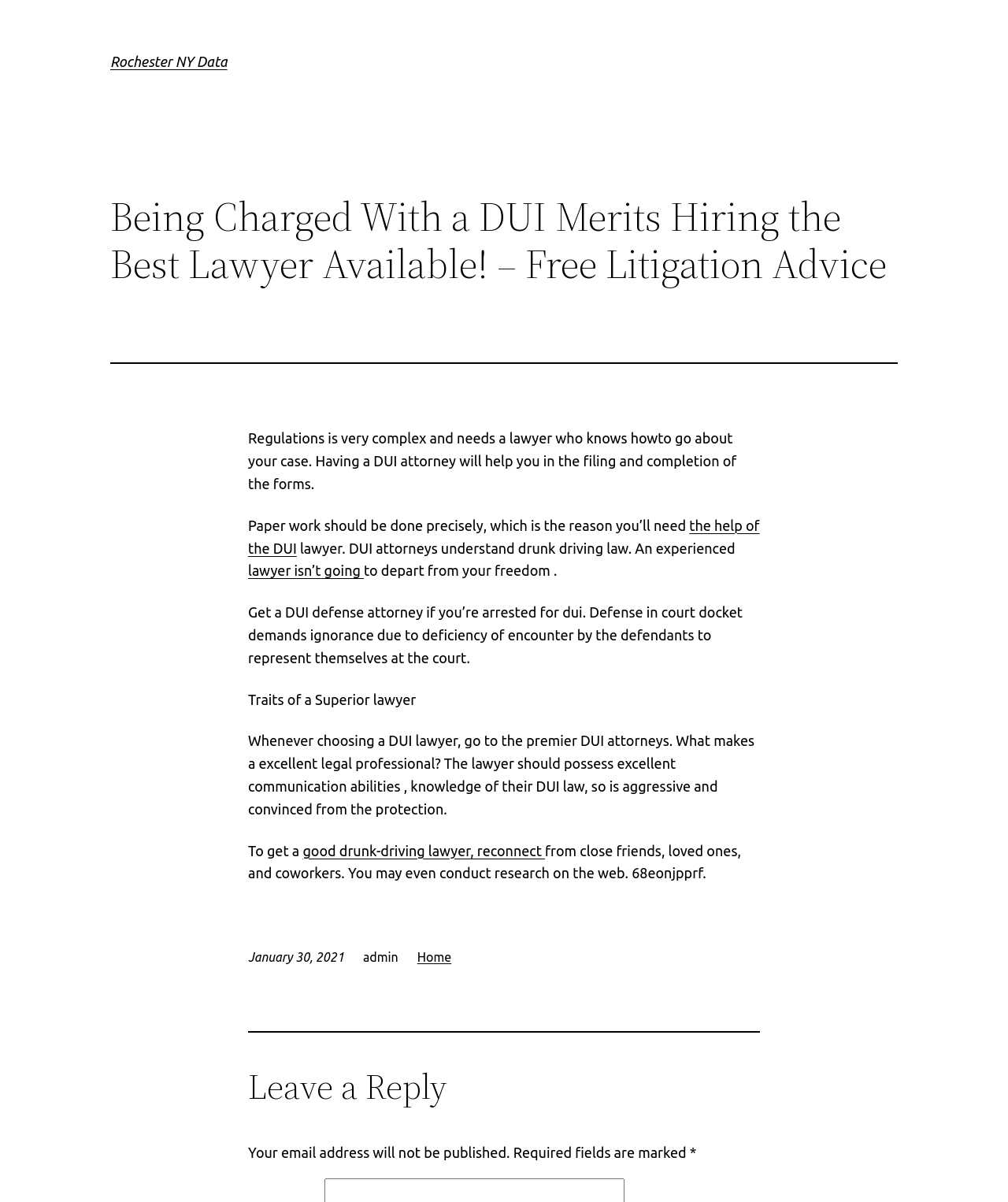Construct a comprehensive caption that outlines the webpage's structure and content.

The webpage appears to be a blog post or article discussing the importance of hiring a lawyer when charged with a DUI. At the top of the page, there is a heading that reads "Rochester NY Data" and a larger heading that states "Being Charged With a DUI Merits Hiring the Best Lawyer Available! – Free Litigation Advice". 

Below the headings, there is a paragraph of text that explains the complexity of regulations and the need for a DUI attorney to help with filing and completing forms. This is followed by several more paragraphs of text that discuss the importance of precise paperwork, the benefits of hiring a DUI lawyer, and the traits of a superior lawyer.

On the right side of the page, there is a section with a heading that reads "Leave a Reply" and a note that indicates email addresses will not be published. There are also required fields marked with an asterisk.

At the bottom of the page, there is a link to the "Home" page and a timestamp indicating that the post was published on January 30, 2021. The author of the post is listed as "admin".